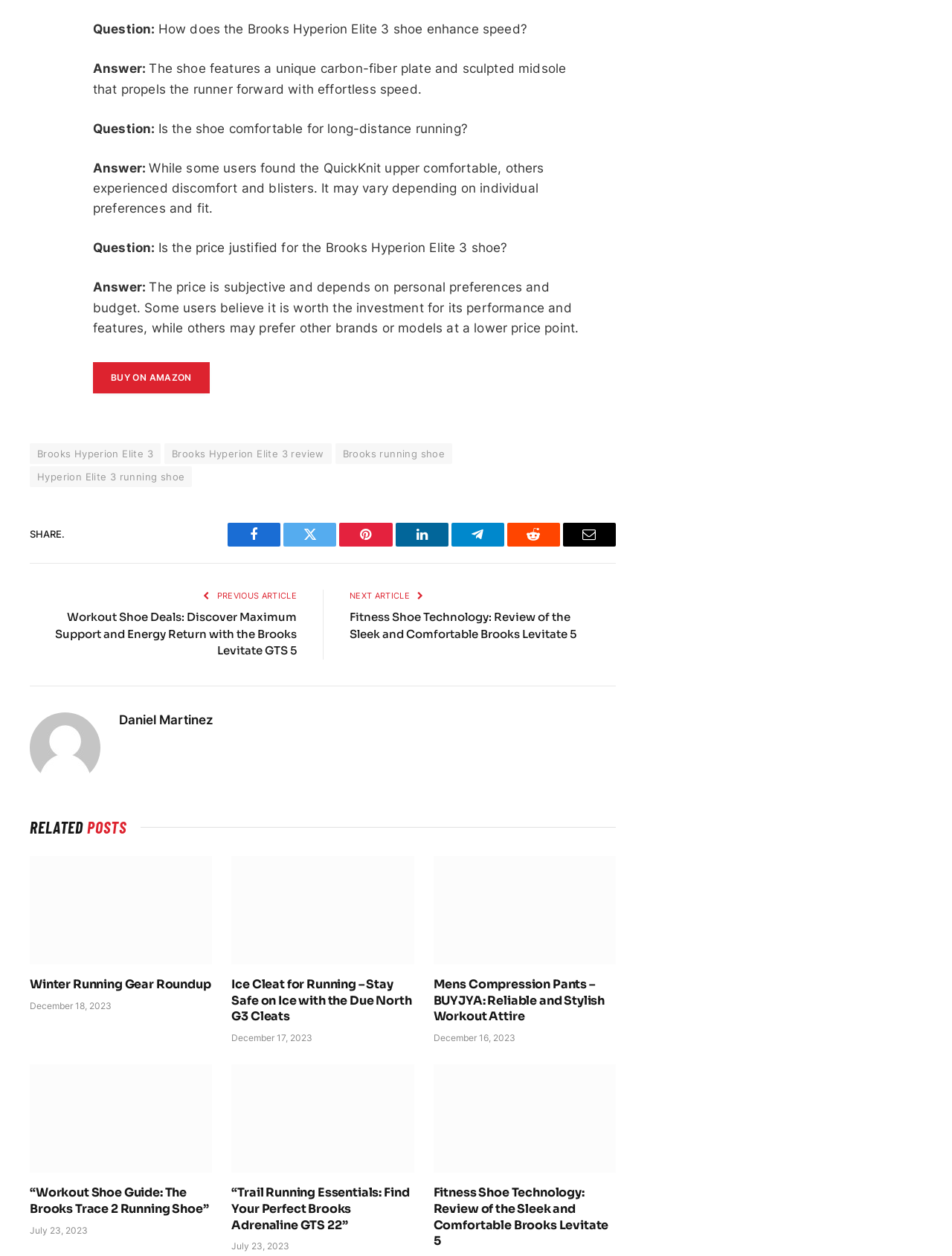What is the purpose of the 'BUY ON AMAZON' link?
Please provide an in-depth and detailed response to the question.

The 'BUY ON AMAZON' link is a call-to-action button that allows users to purchase the Brooks Hyperion Elite 3 shoe on Amazon. This can be inferred from the text and the position of the link on the webpage.